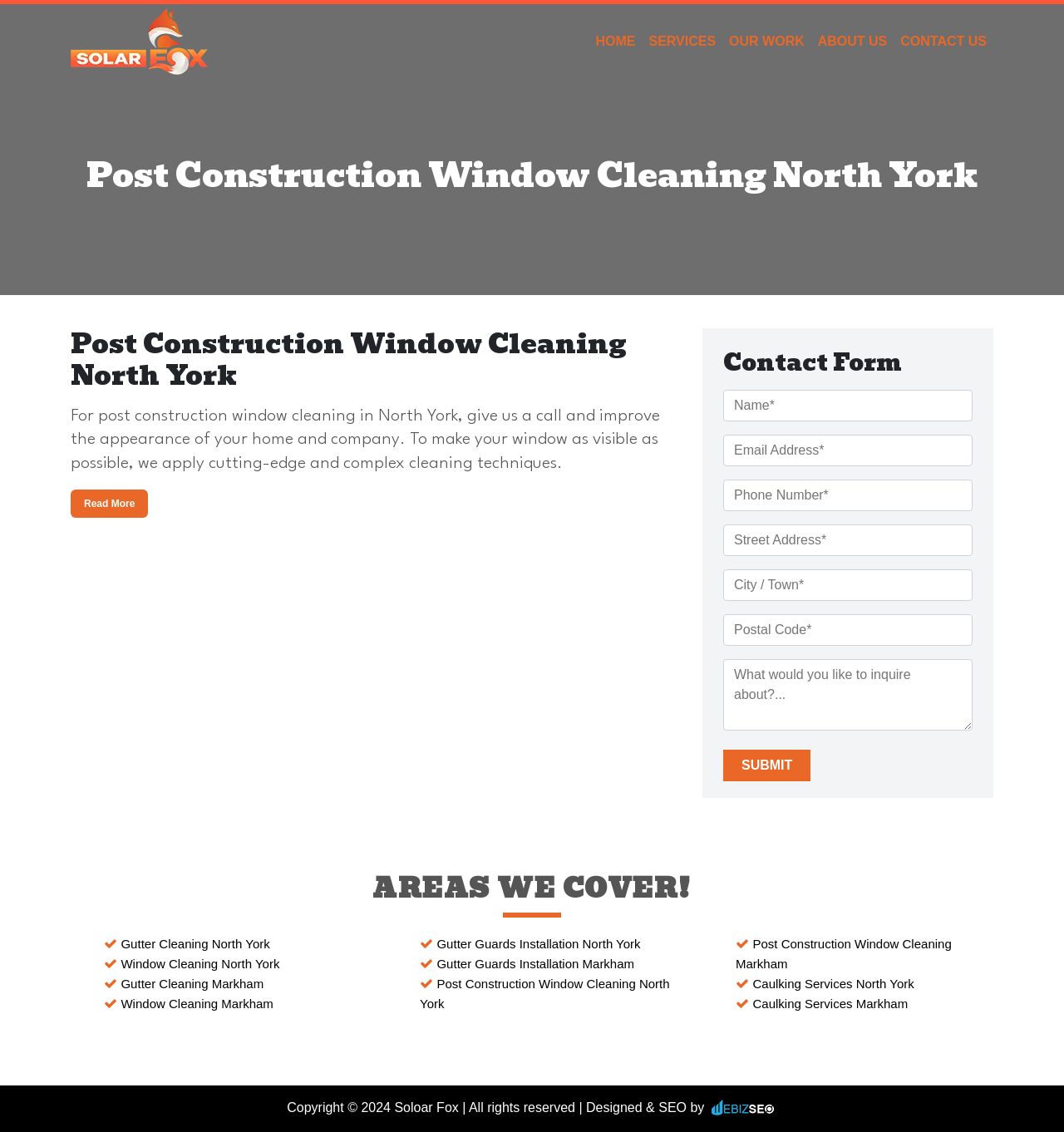Identify the bounding box of the HTML element described as: "Post Construction Window Cleaning Markham".

[0.691, 0.827, 0.894, 0.858]